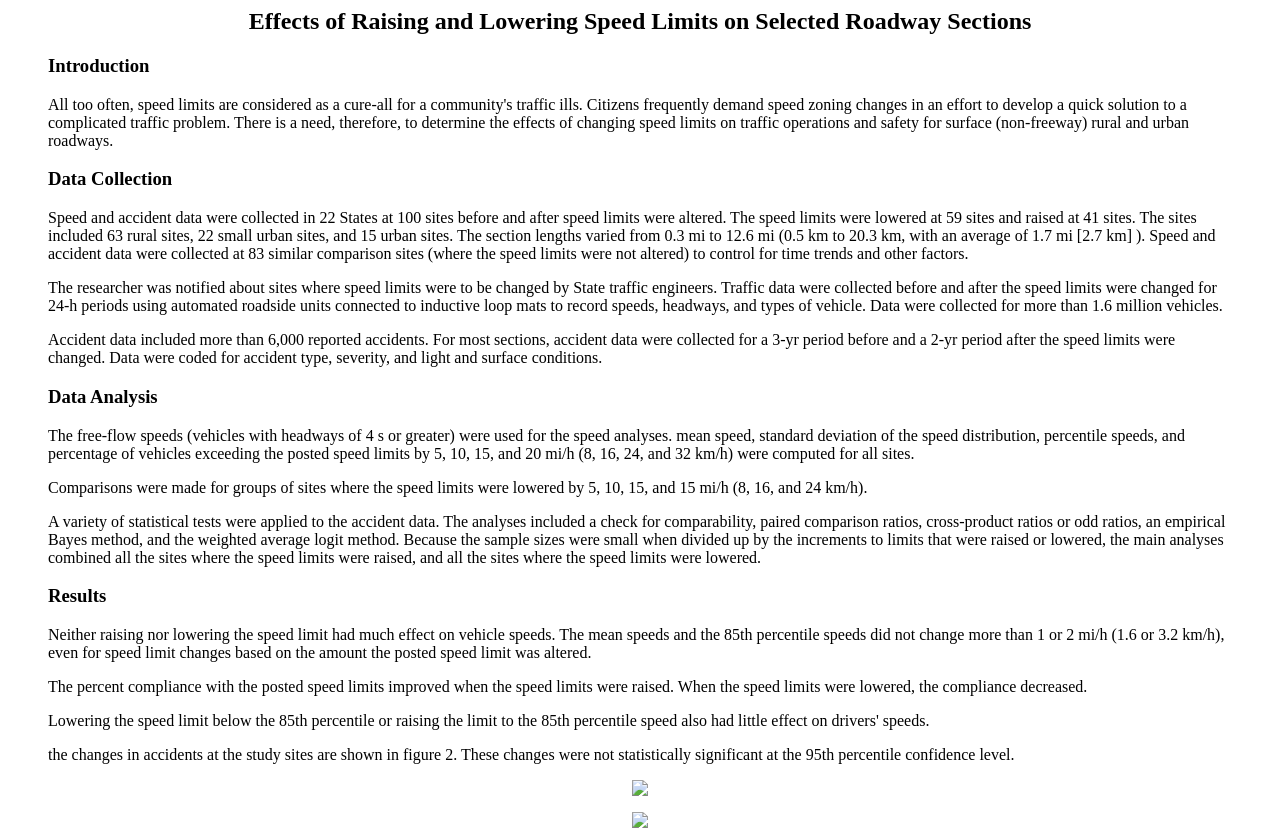What was the effect of raising the speed limit on vehicle speeds?
Using the visual information, respond with a single word or phrase.

Little effect